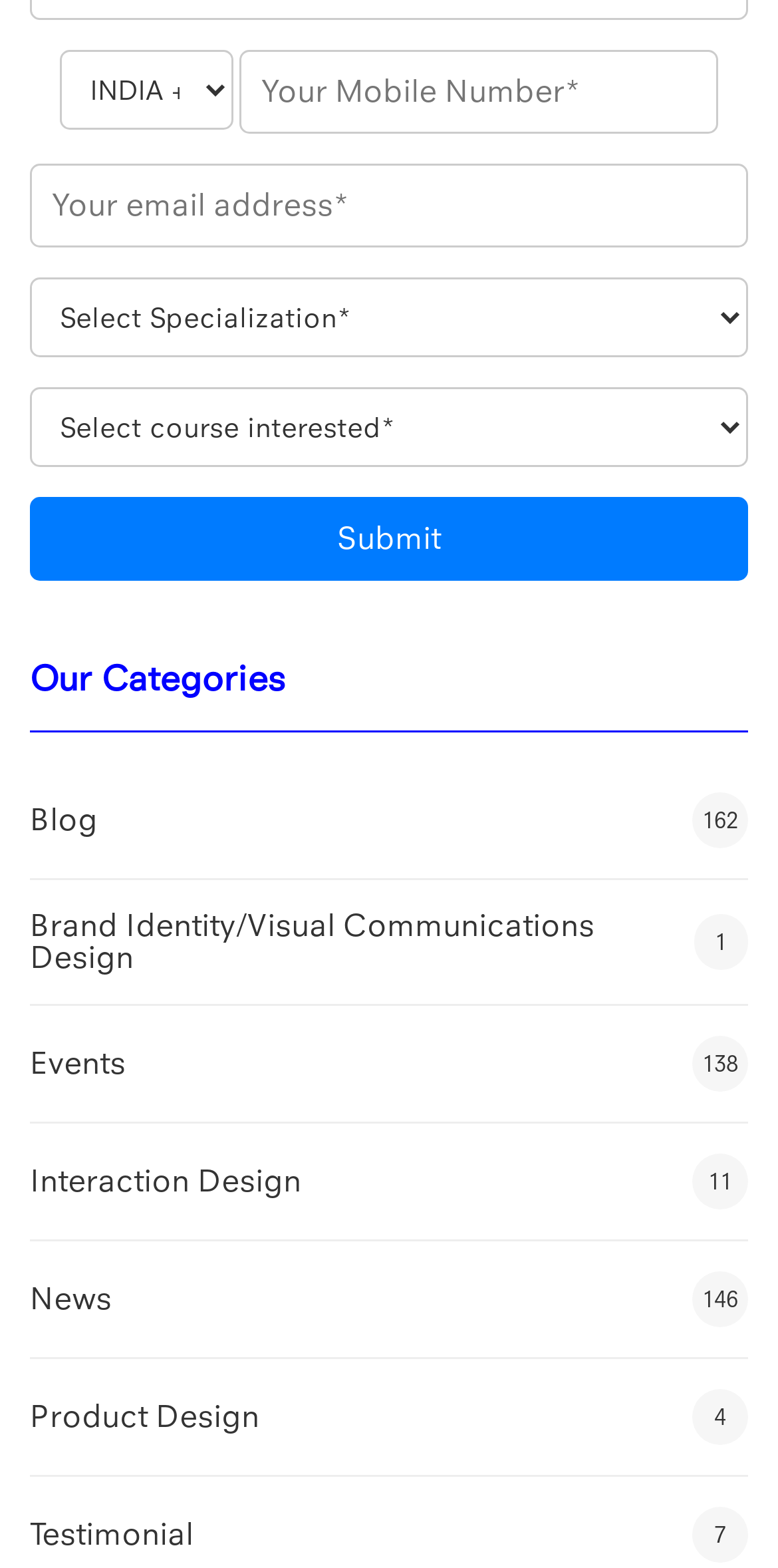What is the last input field before the 'Submit' button?
Look at the image and answer the question with a single word or phrase.

combobox